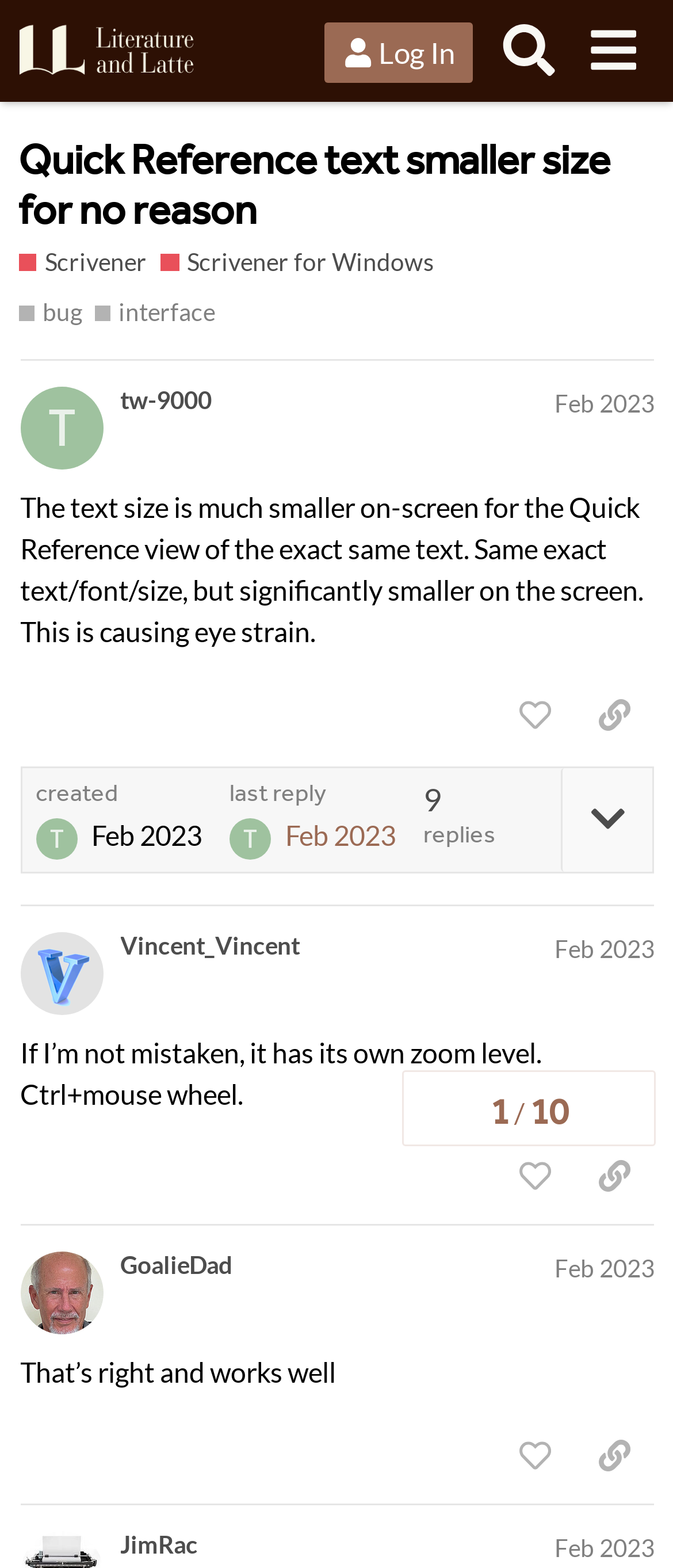What is the text of the second post?
Based on the screenshot, provide your answer in one word or phrase.

If I’m not mistaken, it has its own zoom level.